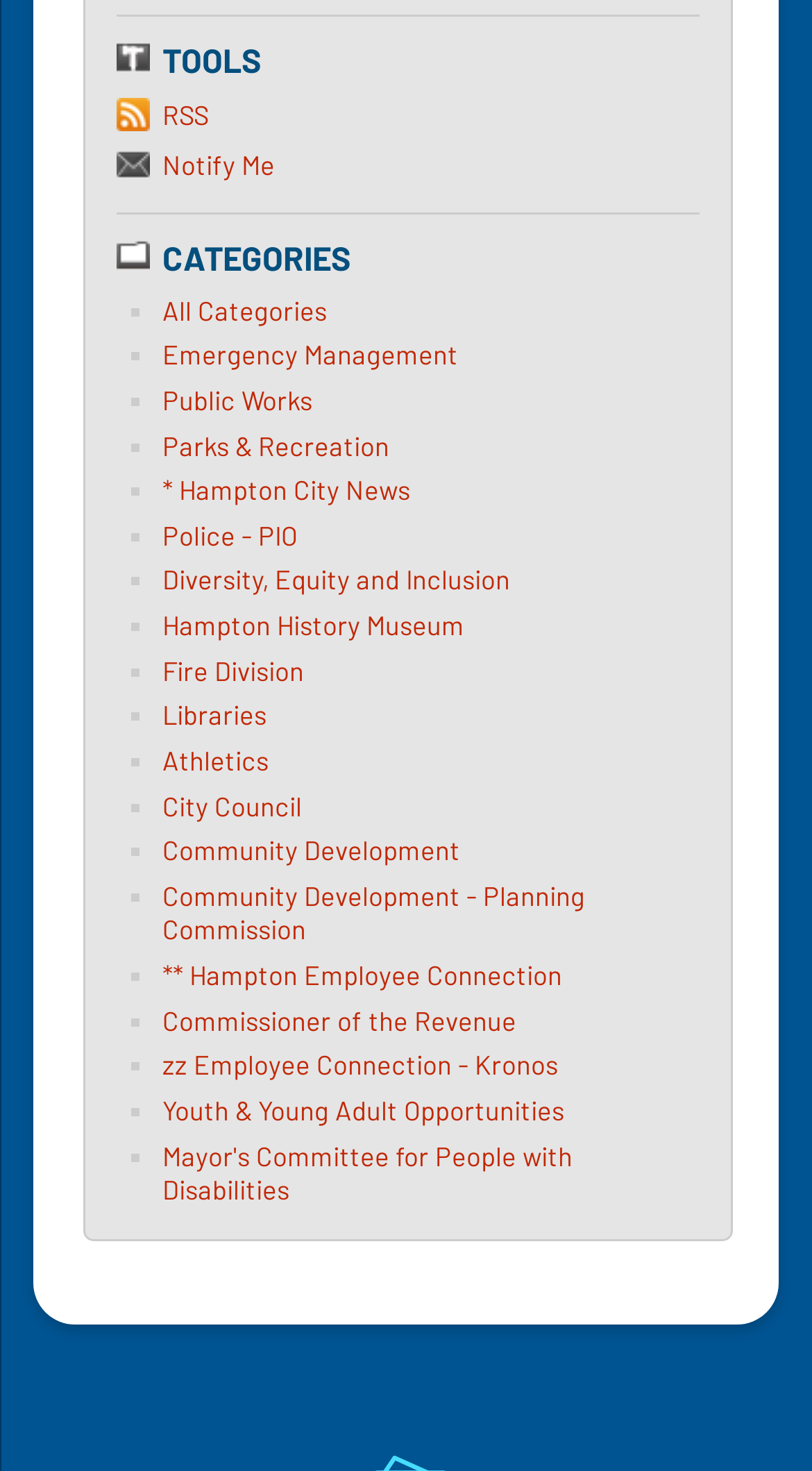Point out the bounding box coordinates of the section to click in order to follow this instruction: "View December 2023".

None